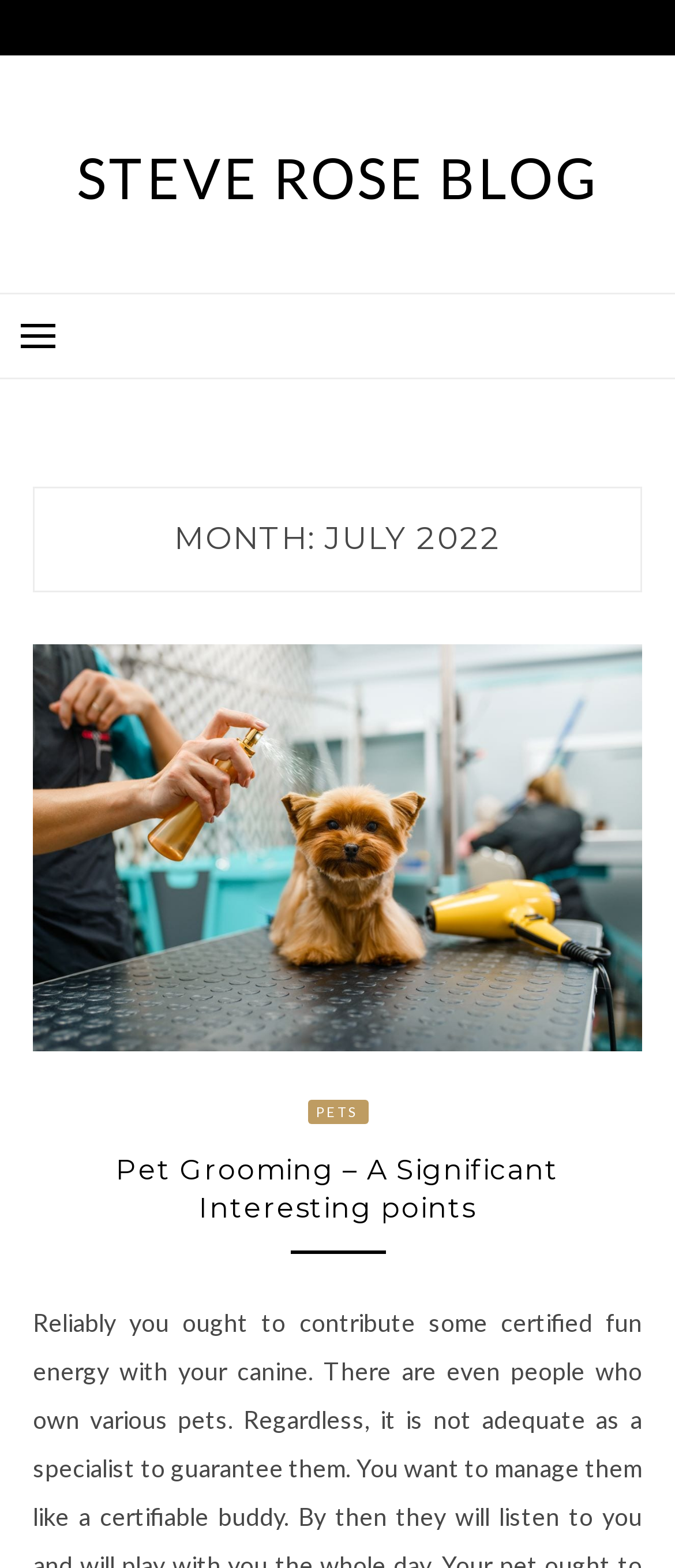Is the primary menu expanded by default?
Look at the screenshot and provide an in-depth answer.

I found a button that controls the primary menu, and its 'expanded' property is set to False. This indicates that the primary menu is not expanded by default.